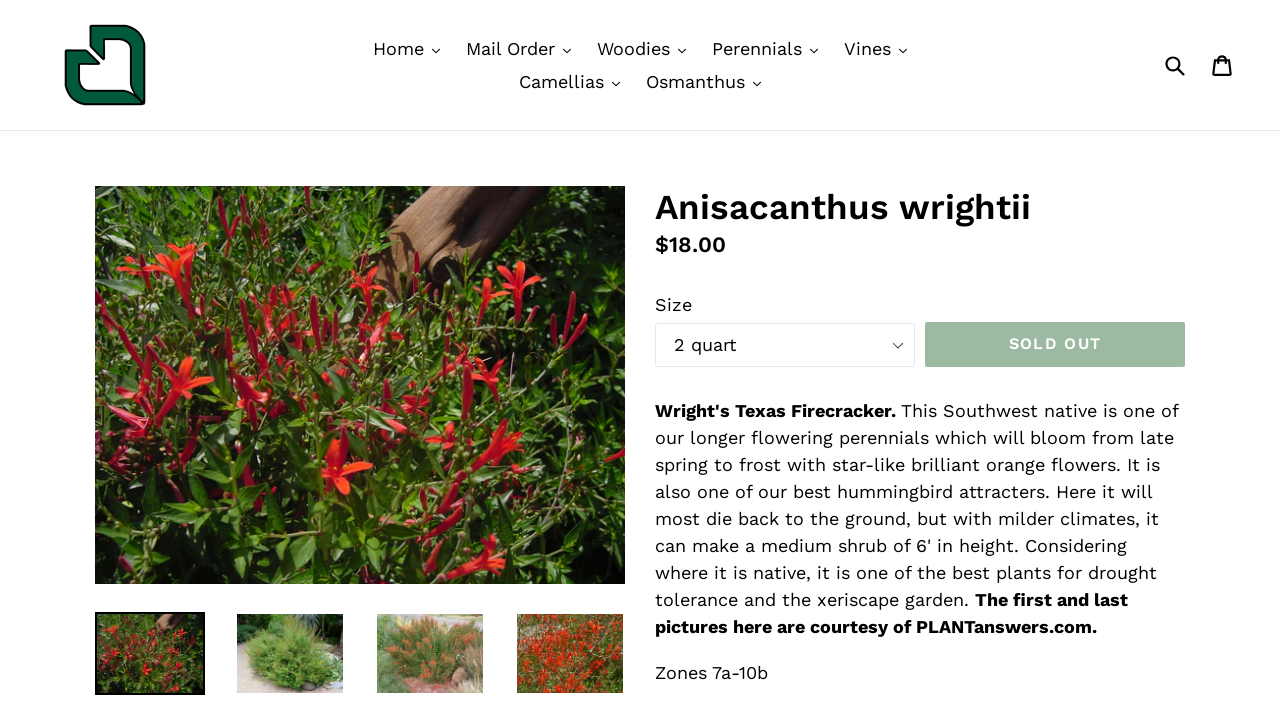What is the name of the plant on this webpage?
Provide a detailed and extensive answer to the question.

I determined the answer by looking at the heading element with the text 'Anisacanthus wrightii' and the multiple image elements with the same description, indicating that the webpage is about this specific plant.